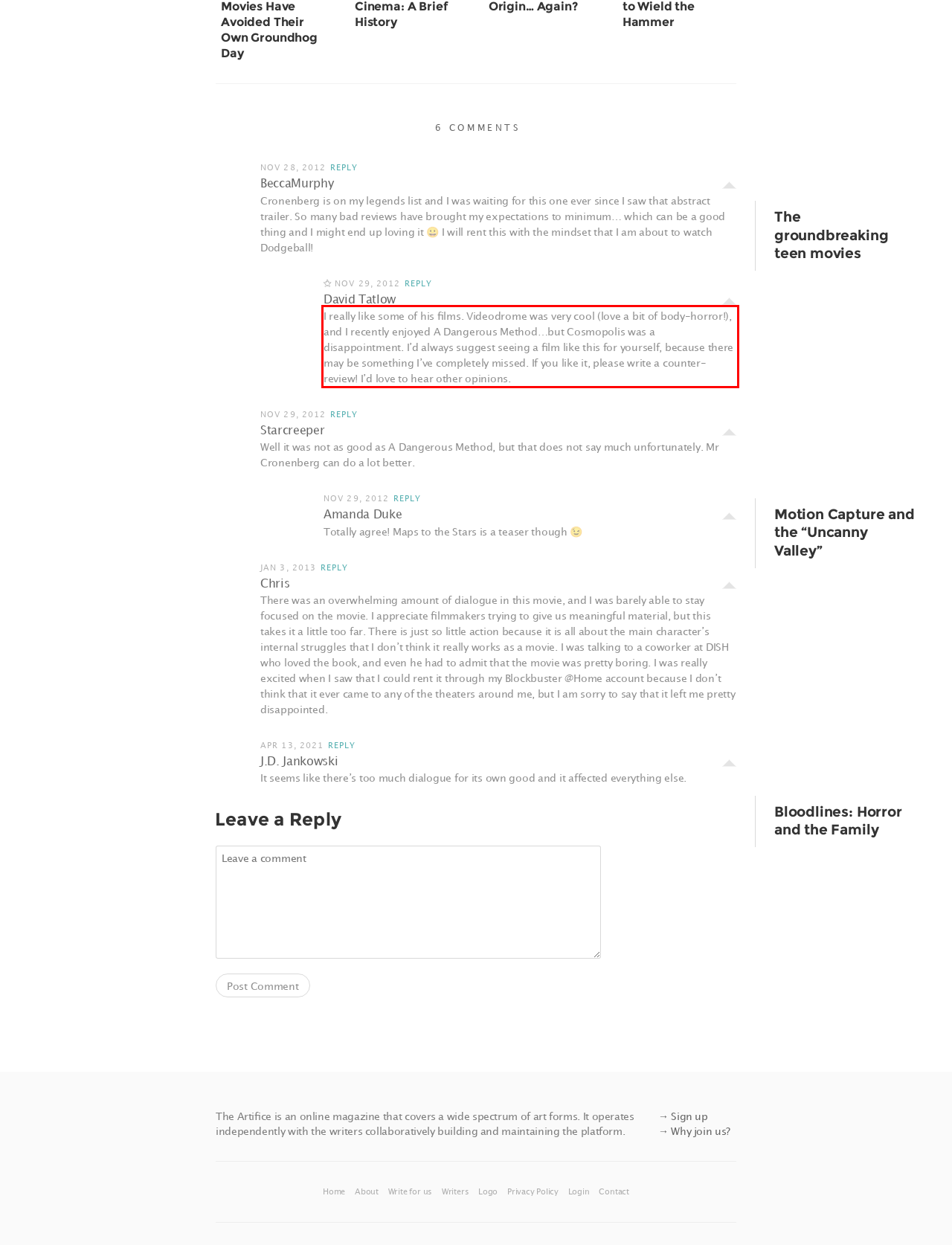Examine the webpage screenshot and use OCR to recognize and output the text within the red bounding box.

I really like some of his films. Videodrome was very cool (love a bit of body-horror!), and I recently enjoyed A Dangerous Method…but Cosmopolis was a disappointment. I’d always suggest seeing a film like this for yourself, because there may be something I’ve completely missed. If you like it, please write a counter-review! I’d love to hear other opinions.